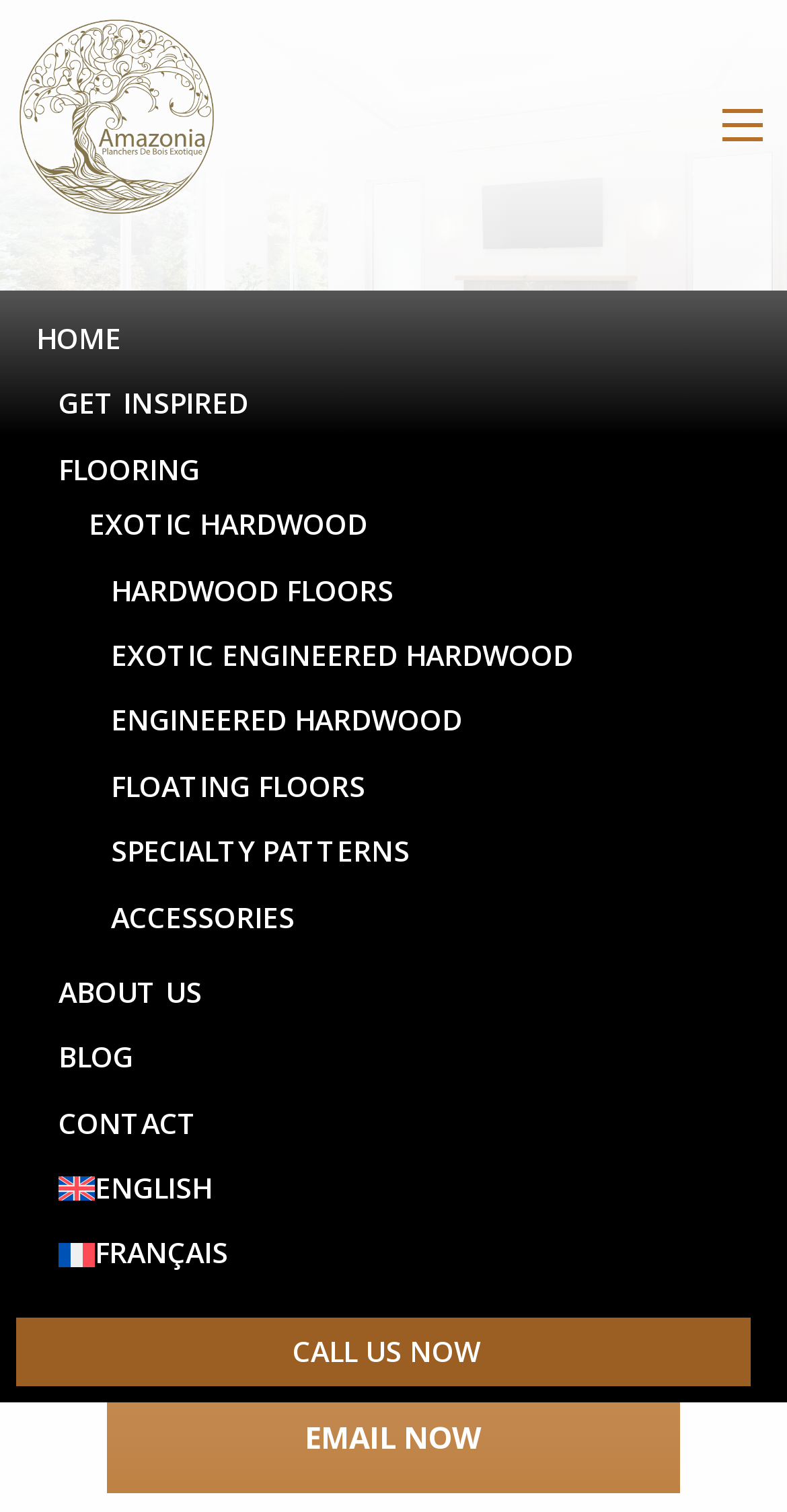Given the element description title="Amazonia Flooring", specify the bounding box coordinates of the corresponding UI element in the format (top-left x, top-left y, bottom-right x, bottom-right y). All values must be between 0 and 1.

[0.021, 0.034, 0.277, 0.108]